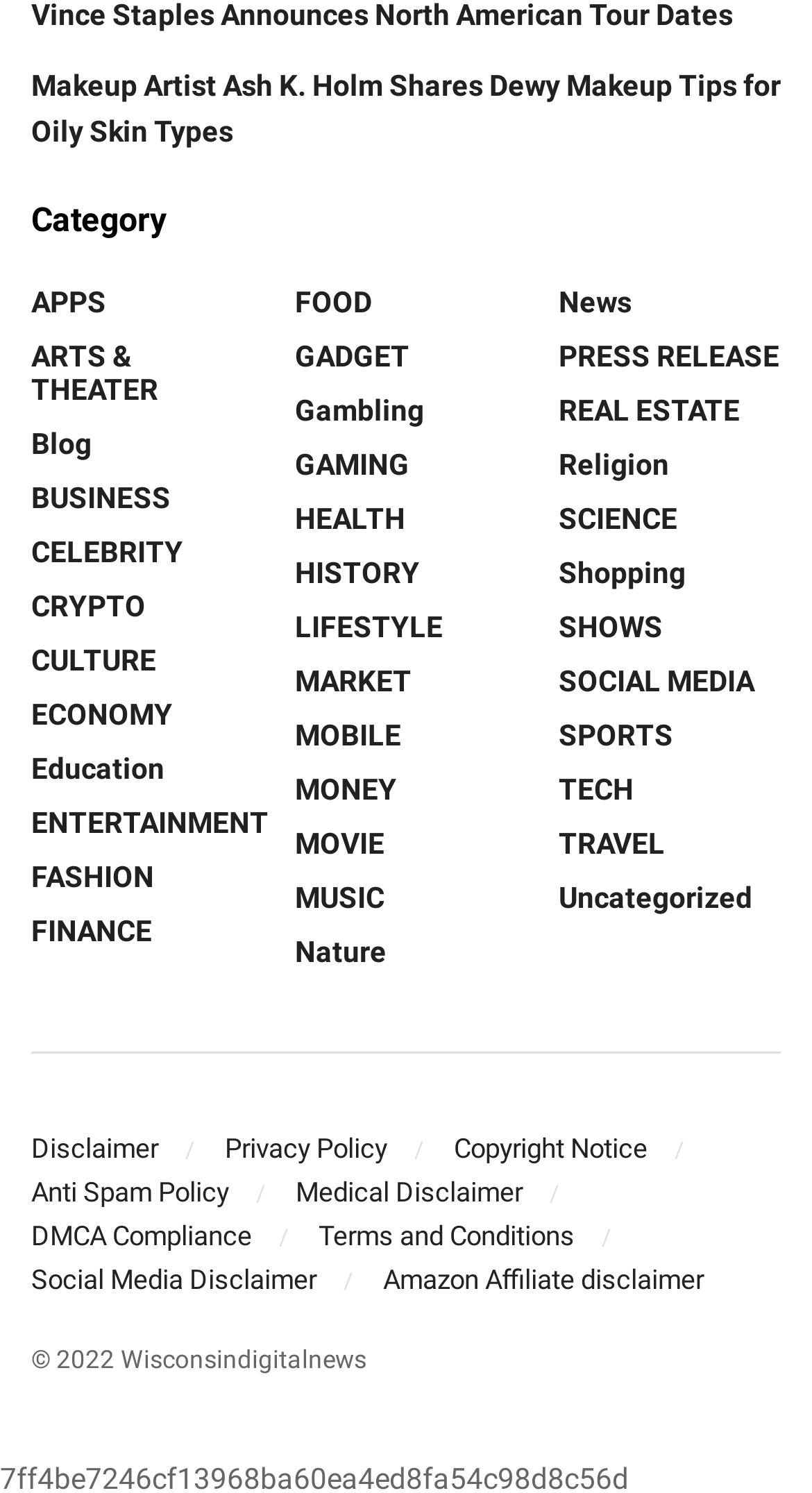Answer with a single word or phrase: 
What is the category of the article 'Makeup Artist Ash K. Holm Shares Dewy Makeup Tips for Oily Skin Types'?

FASHION